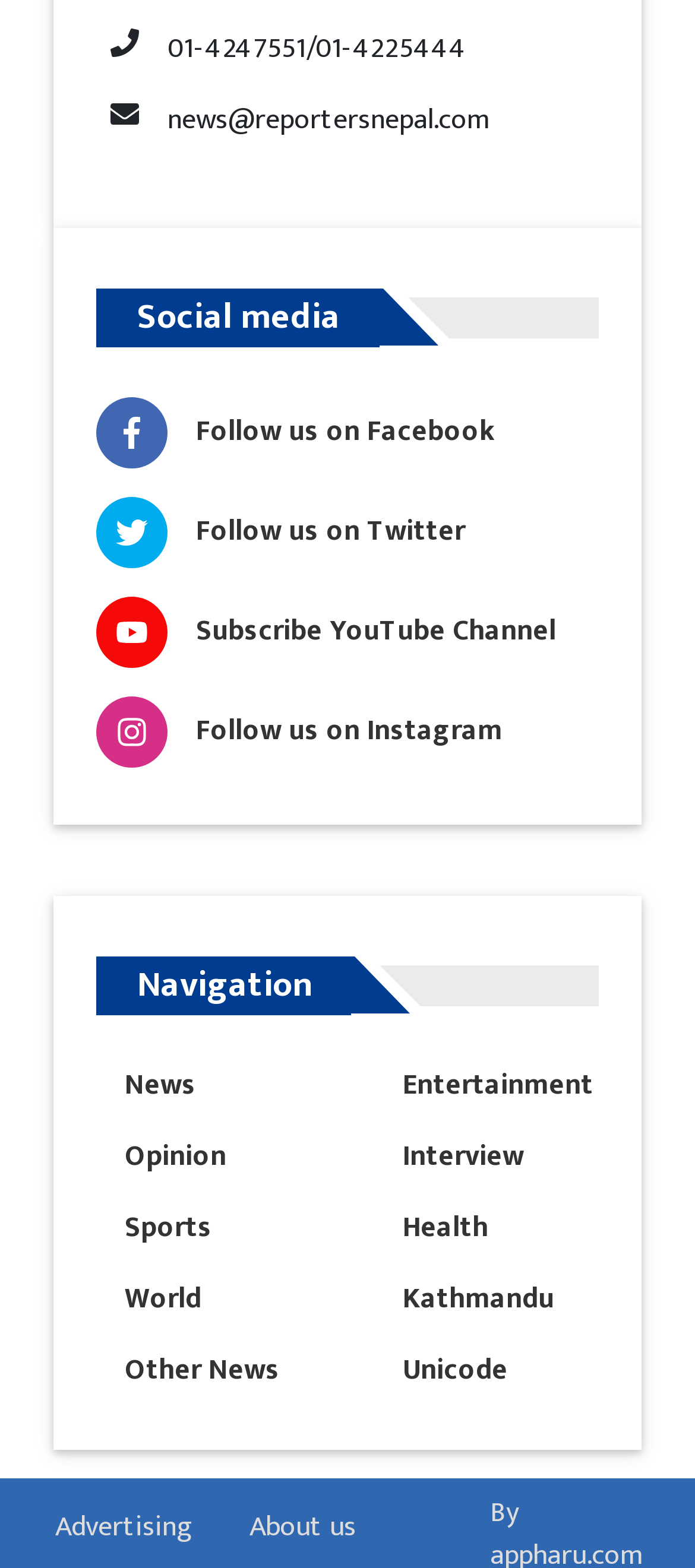Identify the bounding box coordinates of the element to click to follow this instruction: 'view the sitemap'. Ensure the coordinates are four float values between 0 and 1, provided as [left, top, right, bottom].

None